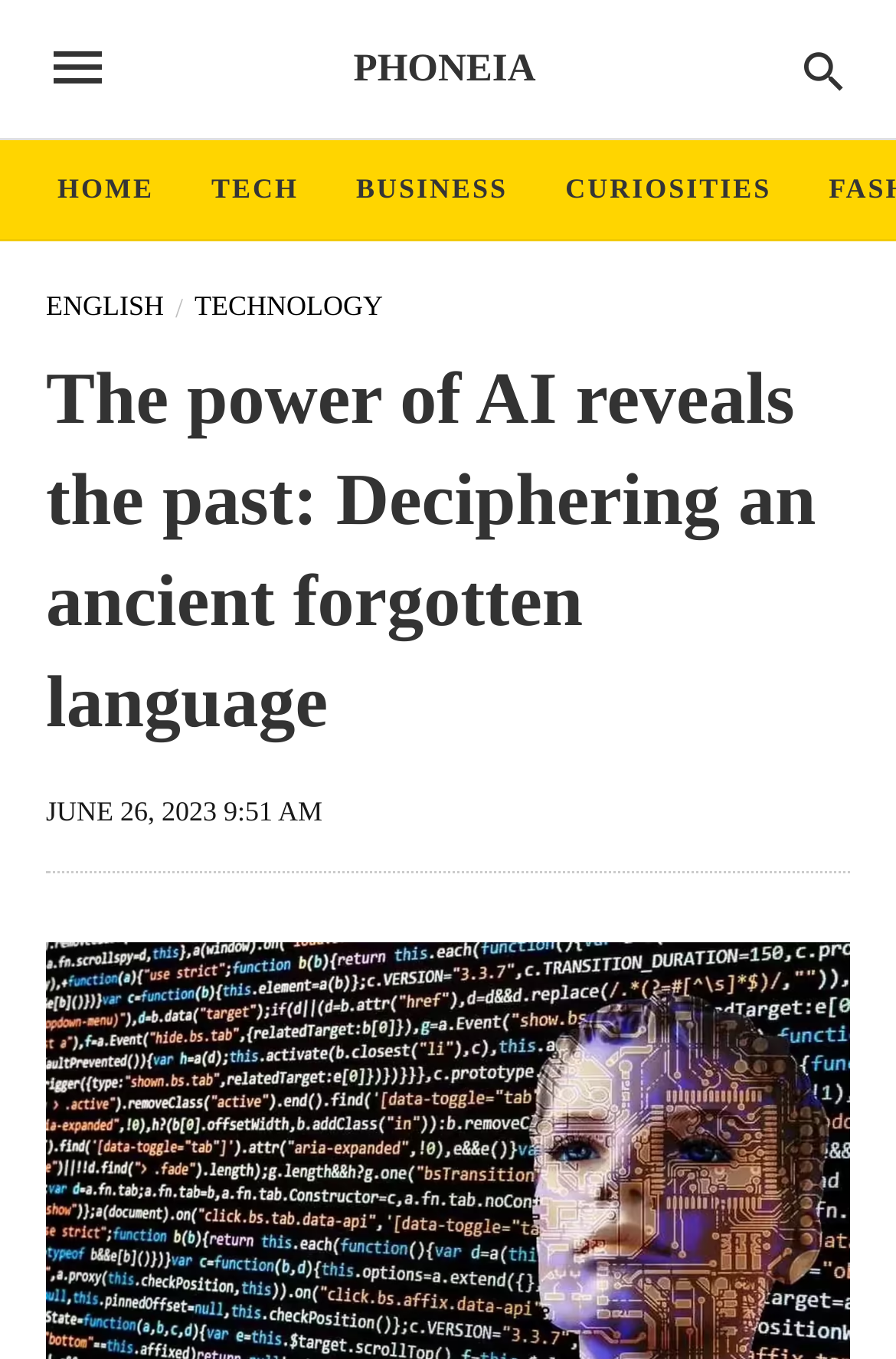Provide a one-word or short-phrase answer to the question:
What is the purpose of the text input field?

Type your query